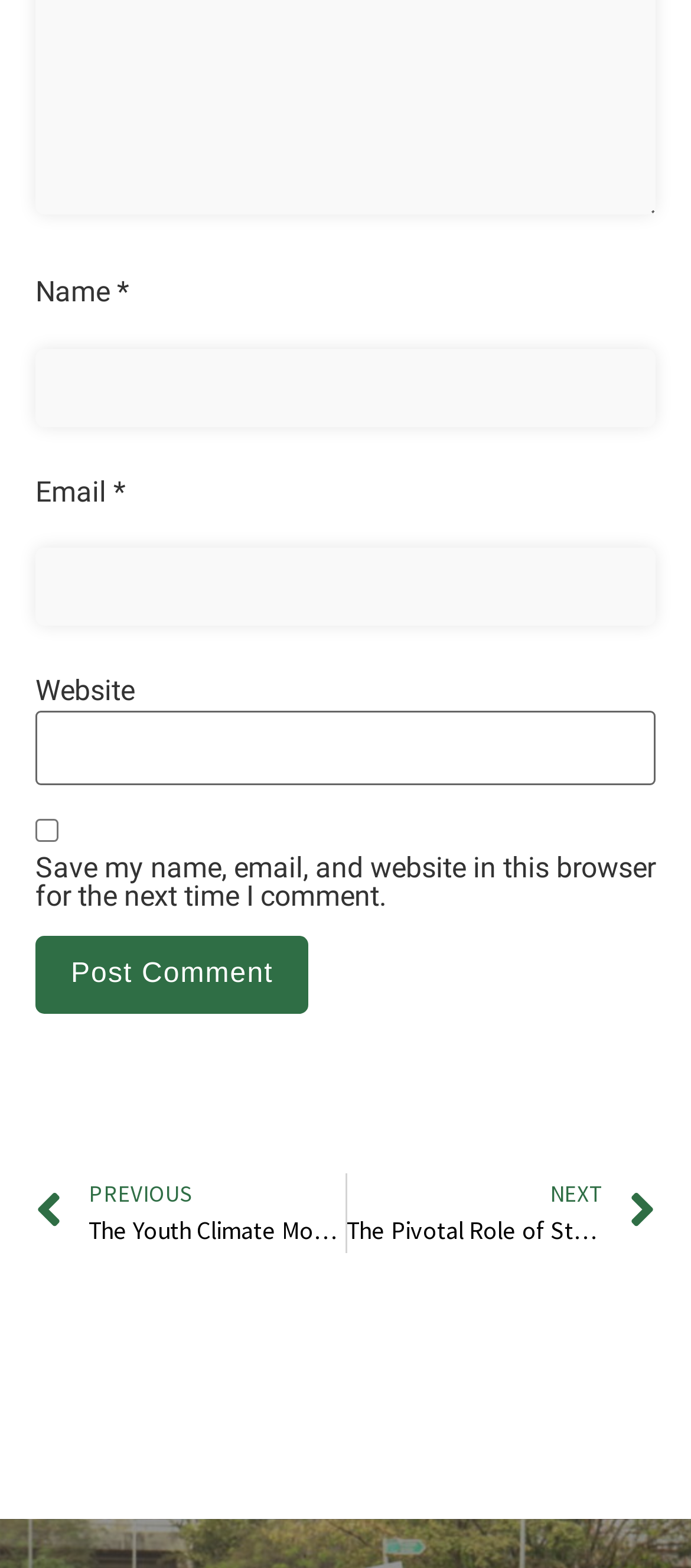What is the purpose of the checkbox?
Answer the question with a single word or phrase derived from the image.

Save comment info